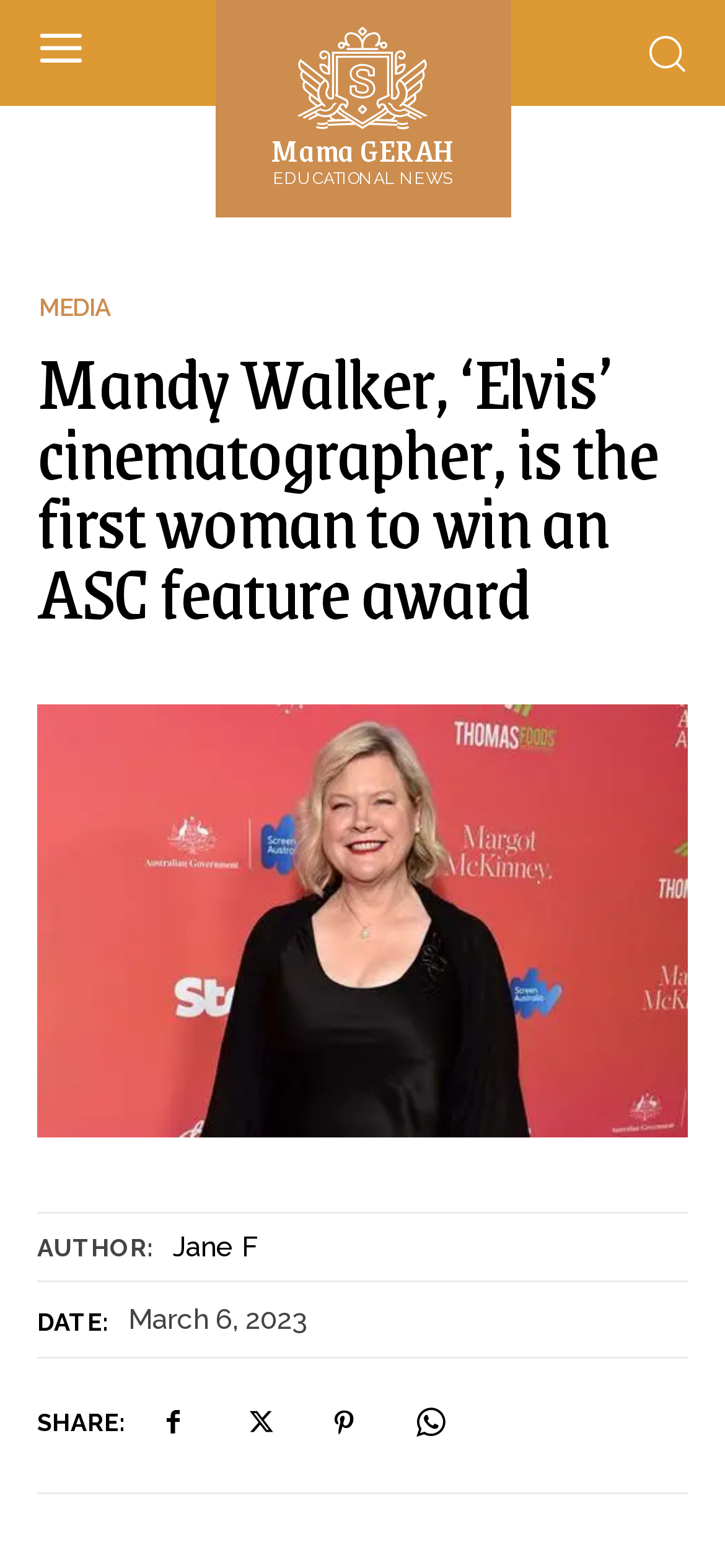Given the description of the UI element: "Jane F", predict the bounding box coordinates in the form of [left, top, right, bottom], with each value being a float between 0 and 1.

[0.238, 0.784, 0.356, 0.806]